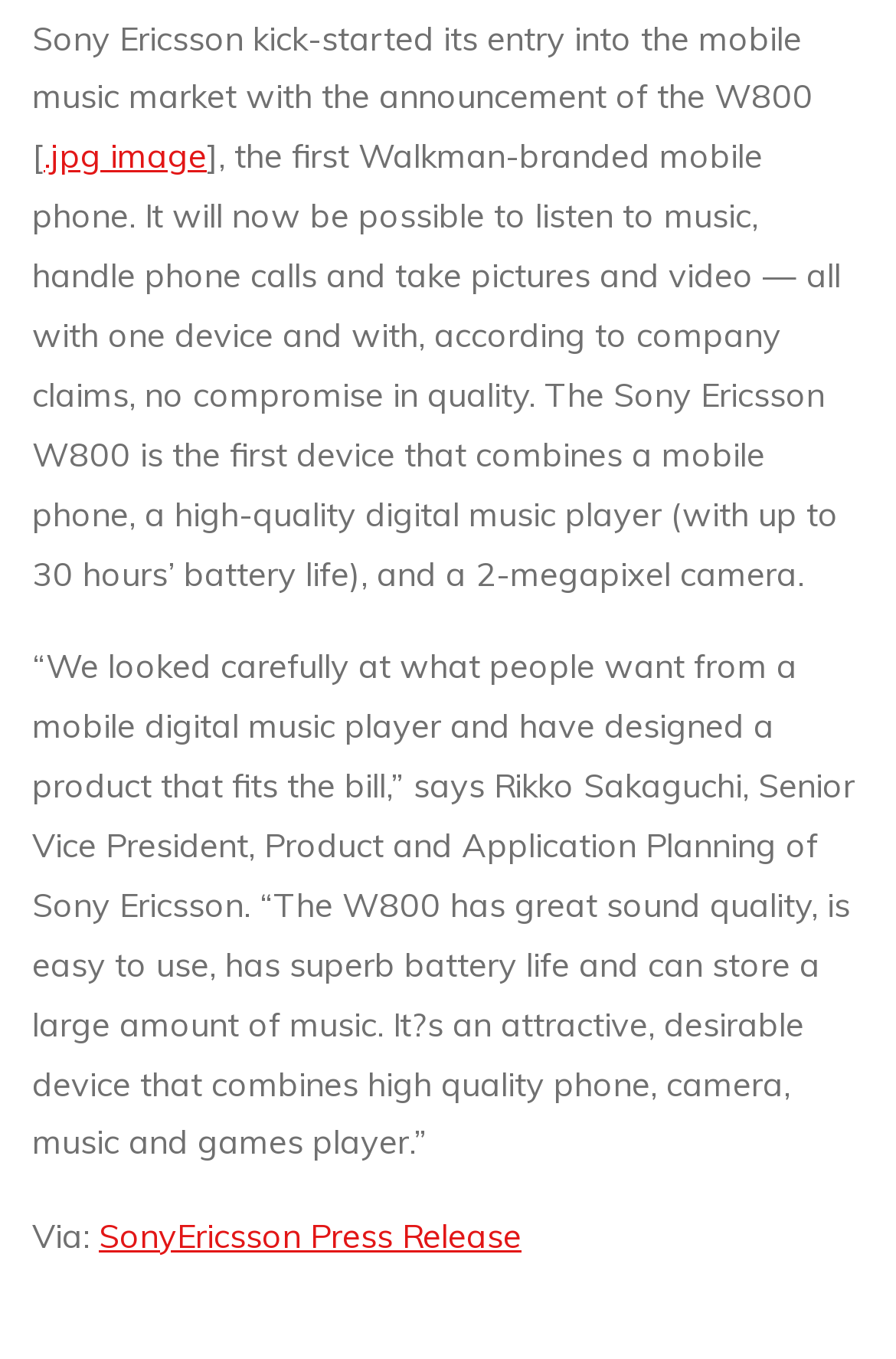Find the bounding box of the element with the following description: ".jpg image". The coordinates must be four float numbers between 0 and 1, formatted as [left, top, right, bottom].

[0.05, 0.101, 0.232, 0.131]